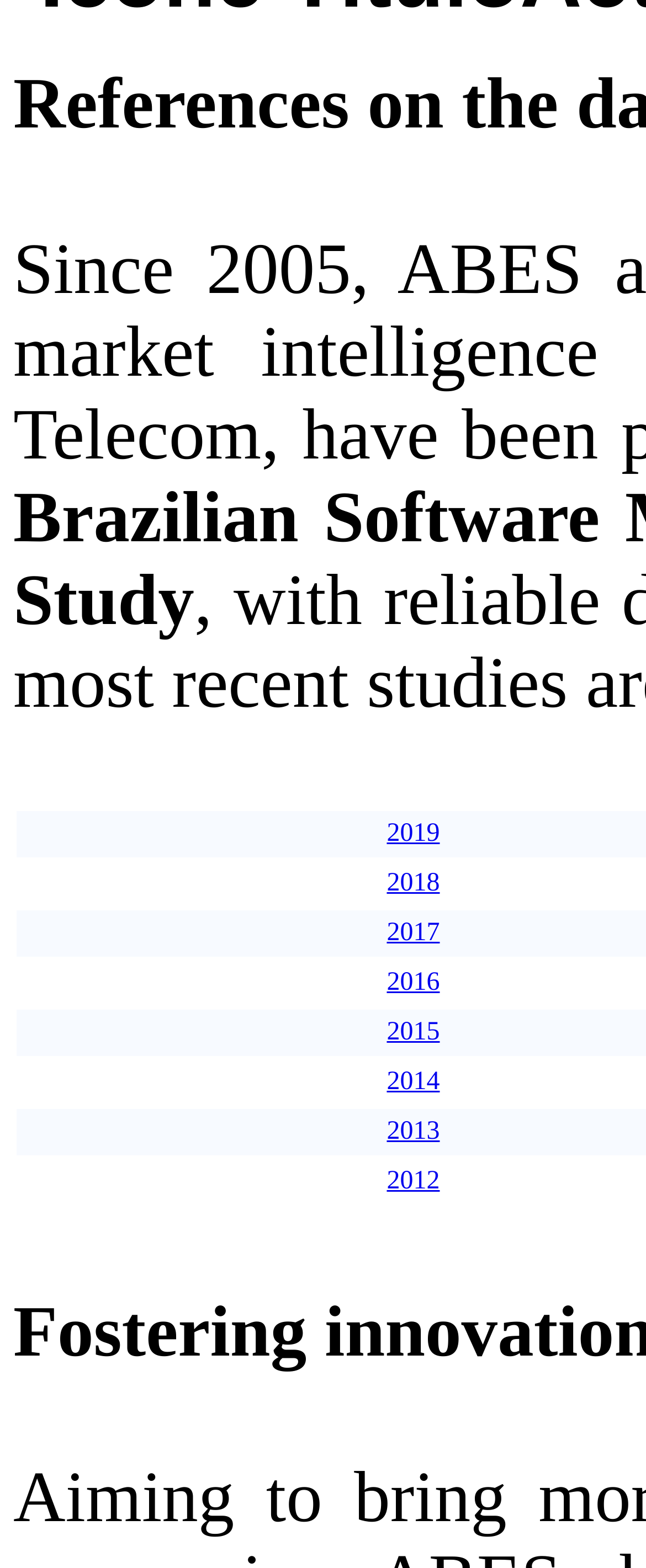What is the vertical position of the 2017 link relative to the 2015 link?
Please use the image to provide a one-word or short phrase answer.

Above